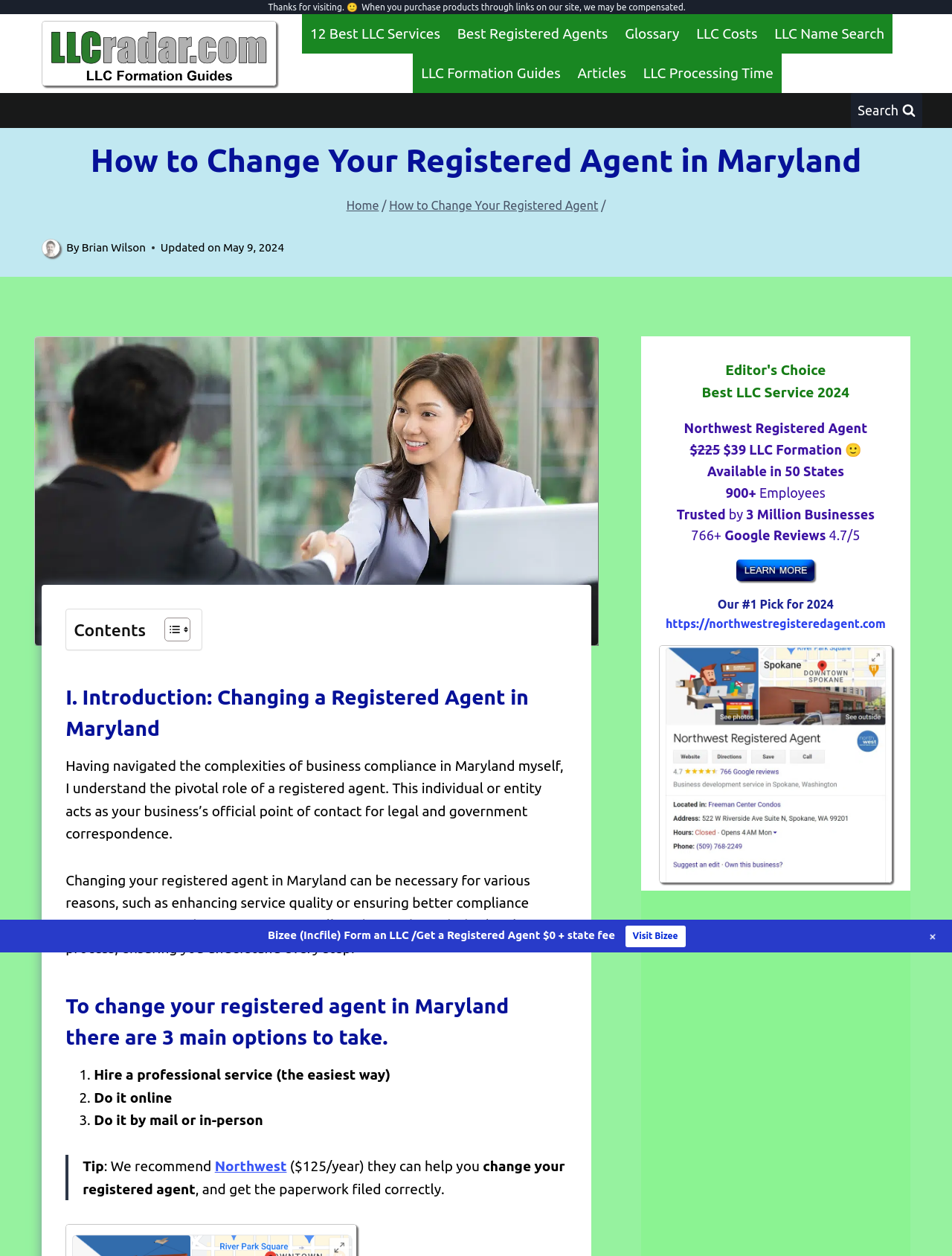What is the cost of LLC formation with Northwest Registered Agent? Based on the image, give a response in one word or a short phrase.

$39